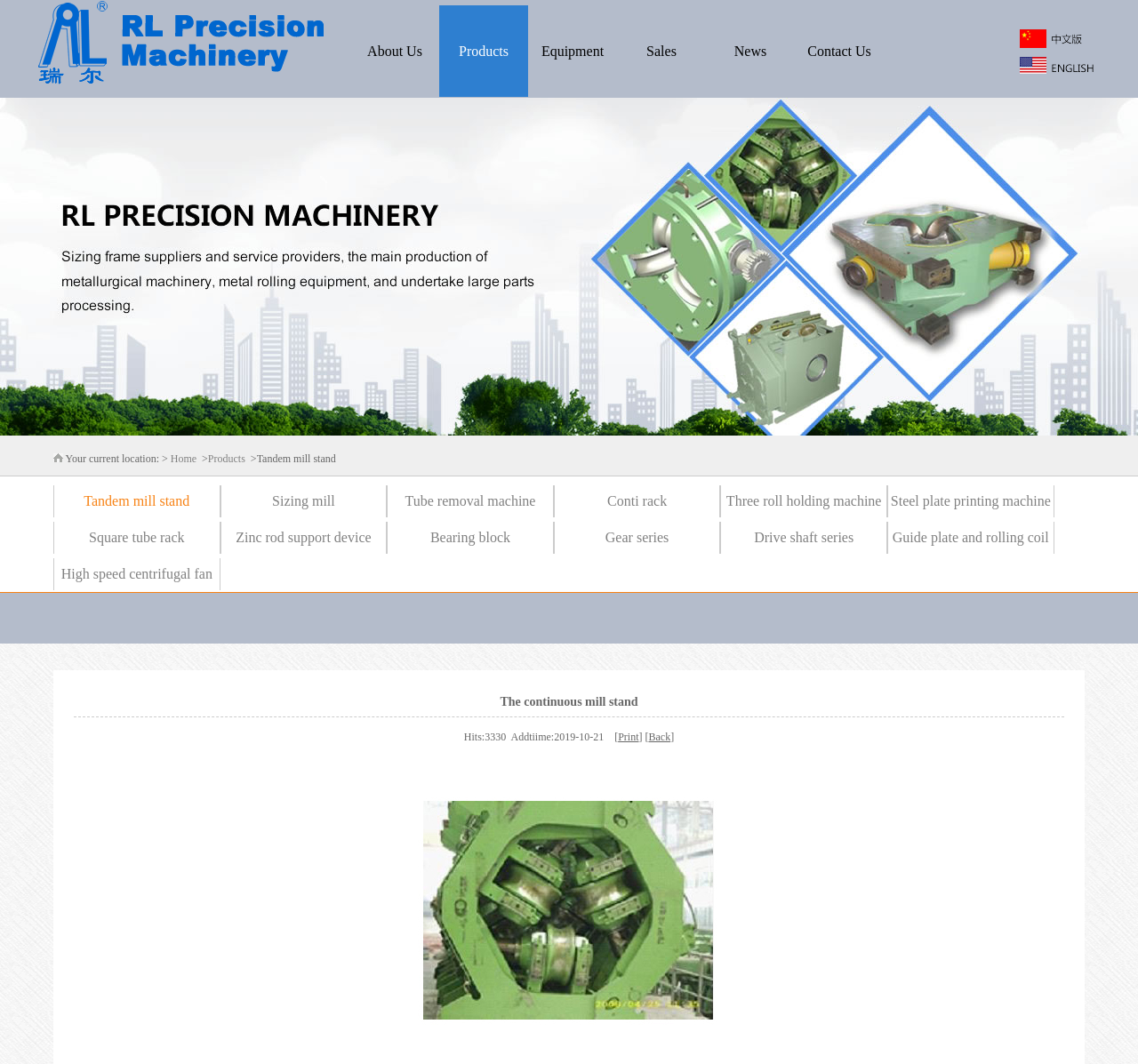Determine the bounding box coordinates for the HTML element mentioned in the following description: "Steel plate printing machine". The coordinates should be a list of four floats ranging from 0 to 1, represented as [left, top, right, bottom].

[0.783, 0.464, 0.923, 0.478]